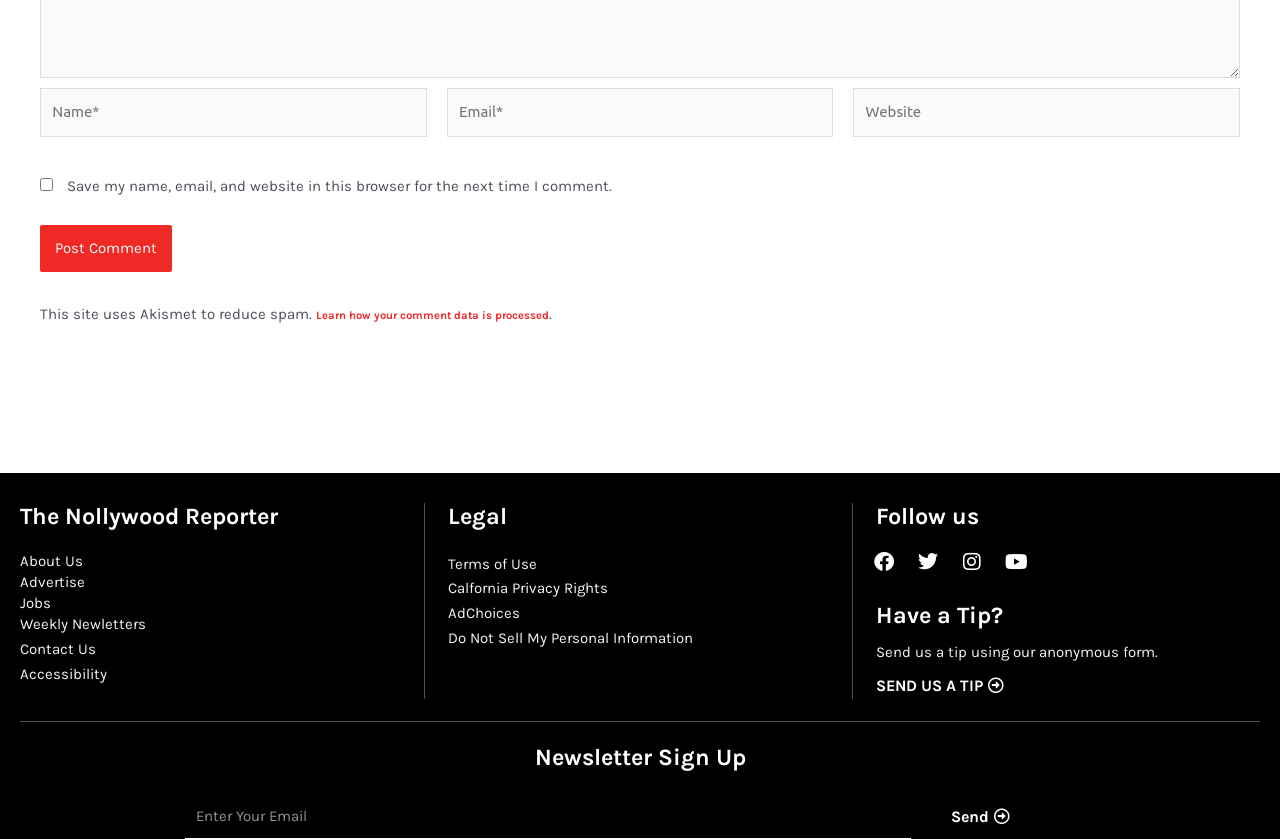Determine the bounding box coordinates of the clickable element necessary to fulfill the instruction: "Click the Post Comment button". Provide the coordinates as four float numbers within the 0 to 1 range, i.e., [left, top, right, bottom].

[0.031, 0.268, 0.134, 0.325]